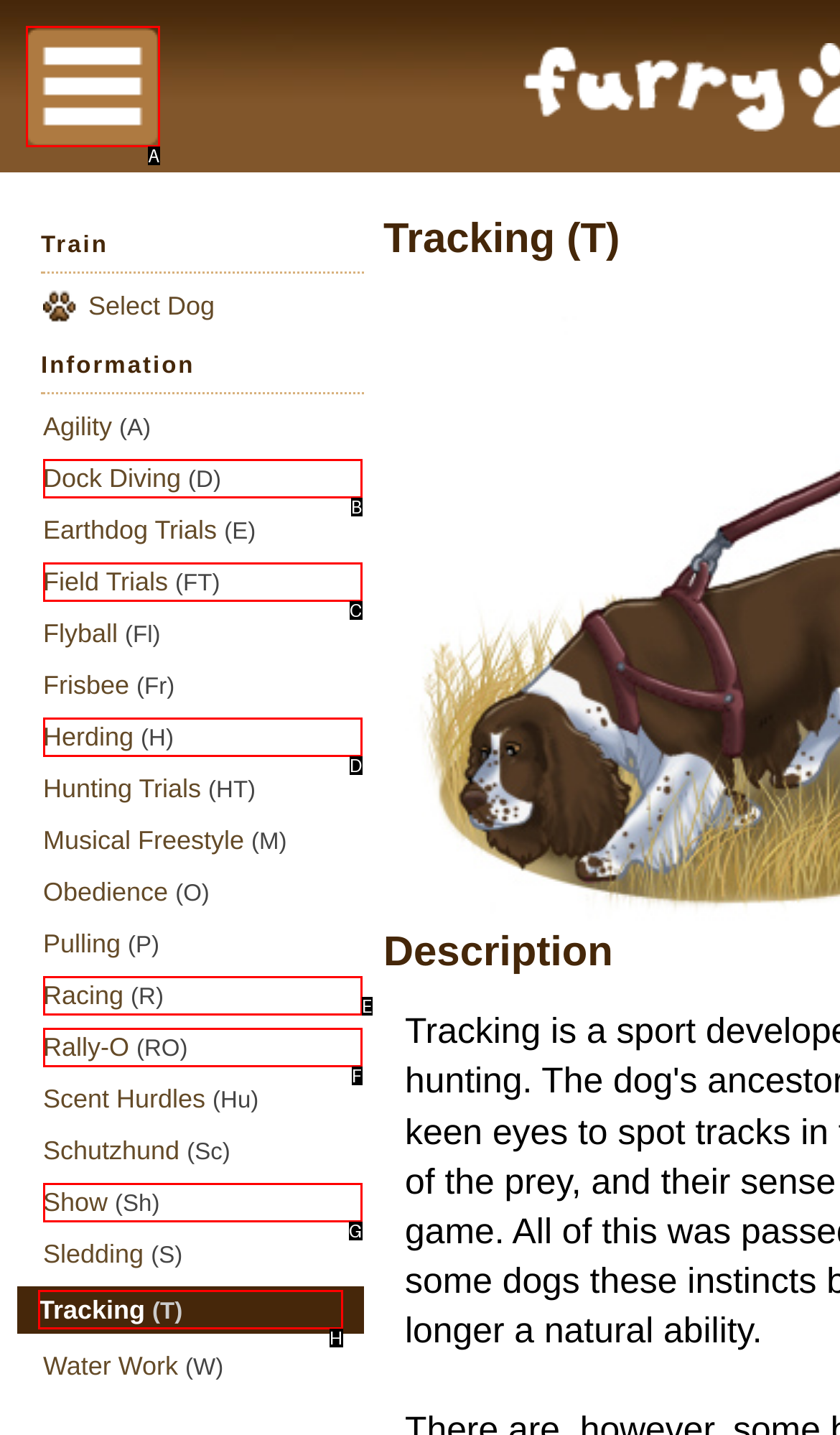Select the letter of the option that should be clicked to achieve the specified task: Go to Tracking page. Respond with just the letter.

H